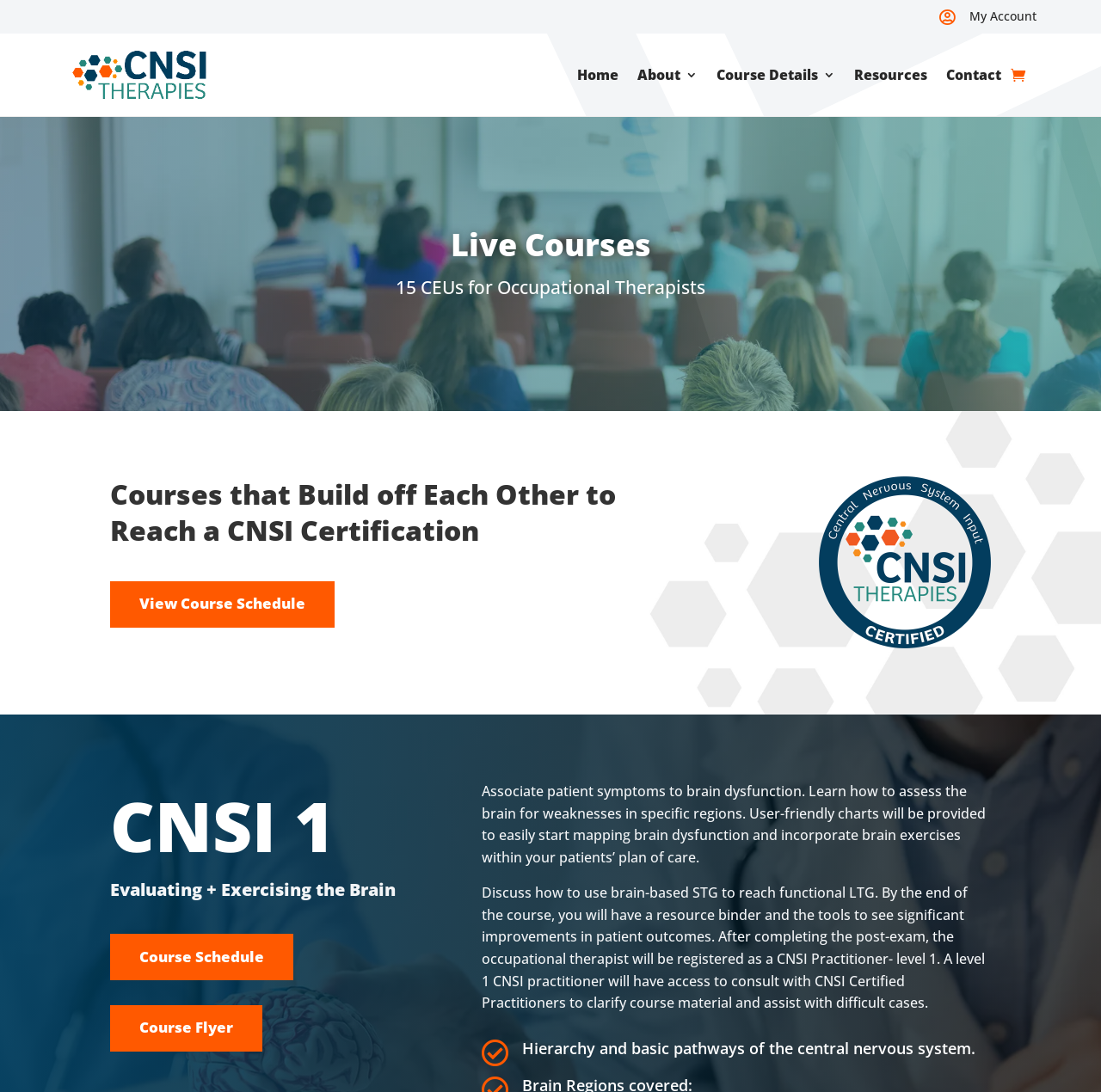Please answer the following question using a single word or phrase: 
What is the logo of CNSI Therapies?

CNSI Therapies logo